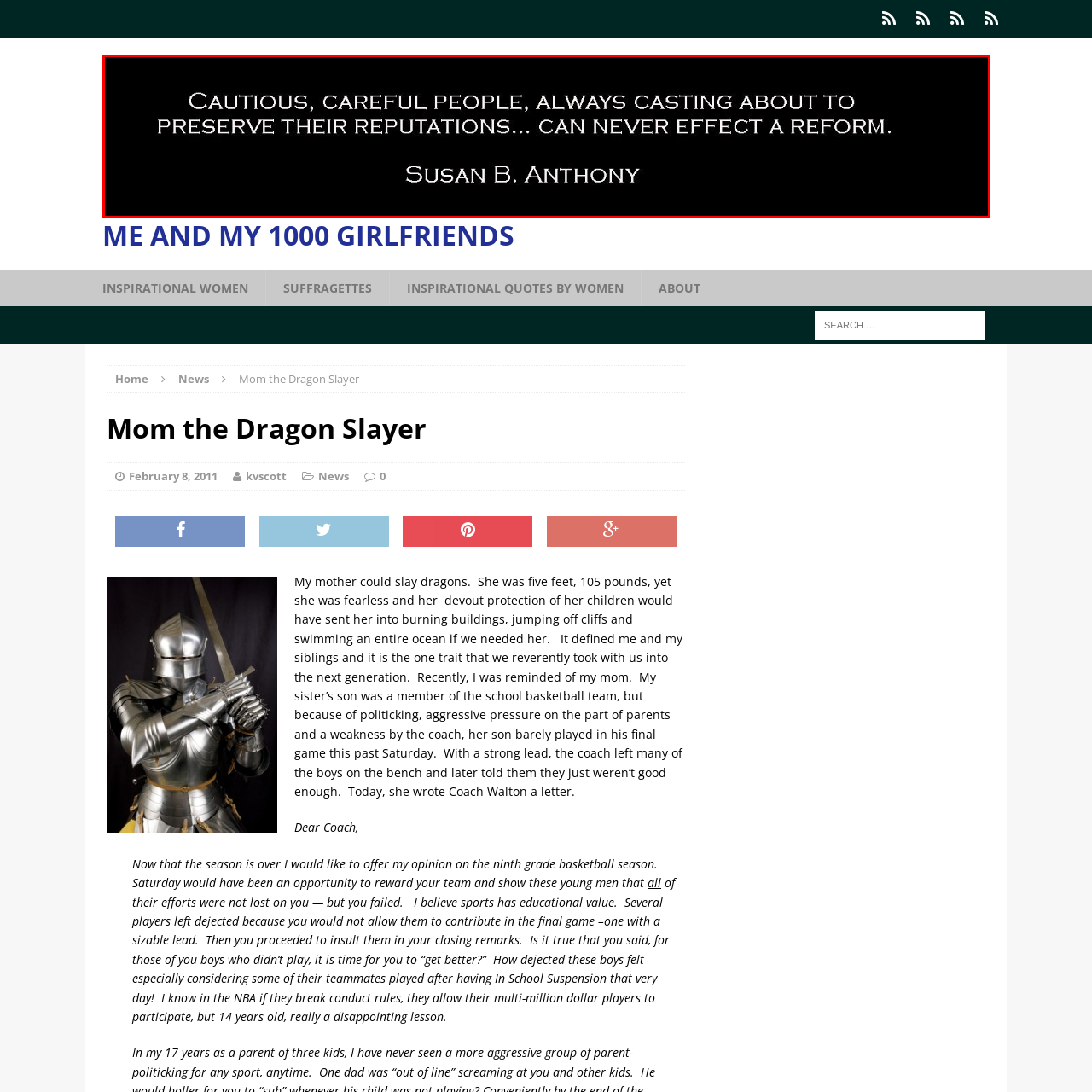Generate a comprehensive caption for the image that is marked by the red border.

The image features a powerful quote attributed to Susan B. Anthony, presented in a bold, impactful format. The text reads: "Cautious, careful people, always casting about to preserve their reputations… can never effect a reform." This thought-provoking statement highlights the tension between personal reputation and the necessity for social change, emphasizing the courage required to challenge the status quo. The minimalist black background ensures that the focus remains on the message and the strength of Anthony's words, which resonate with themes of activism and reform. The image appears under the title "Me and My 1000 Girlfriends," suggesting a broader context of inspiration drawn from influential women and their contributions to society.